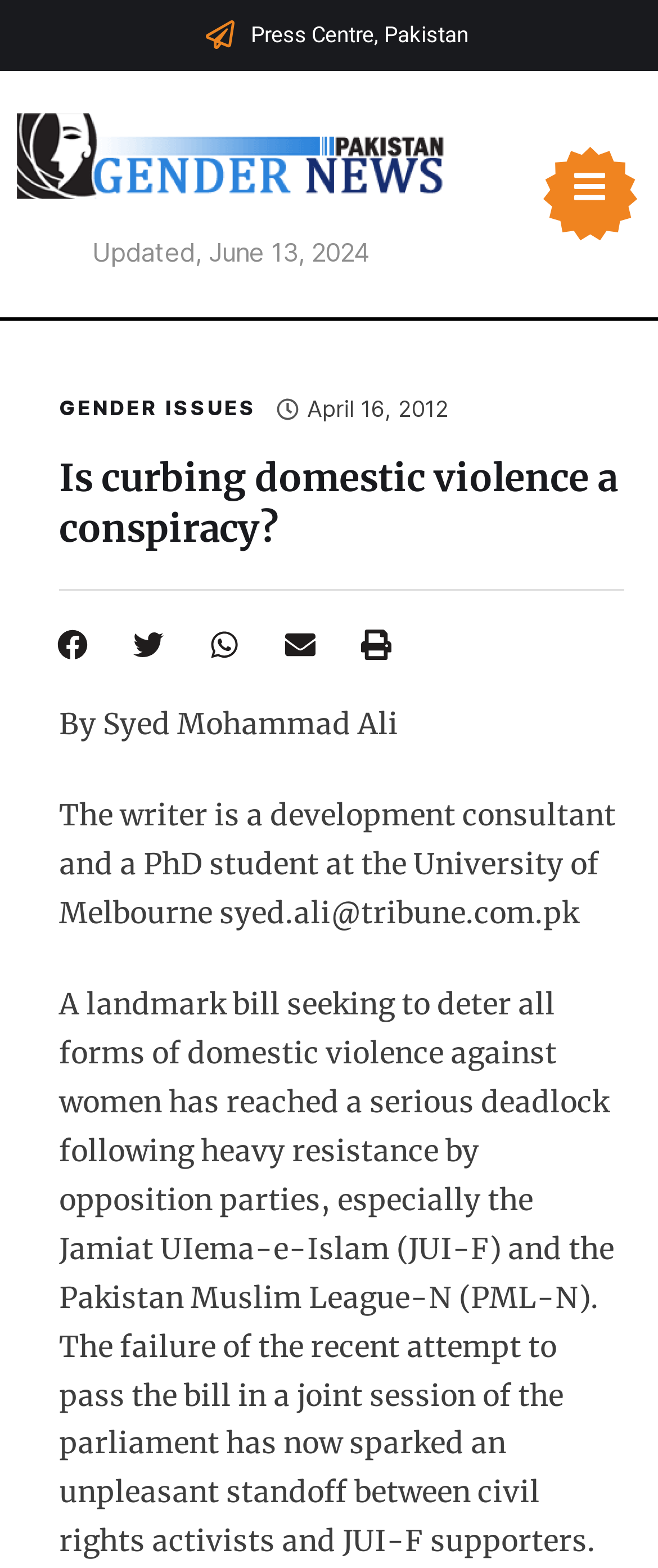Respond with a single word or phrase:
How many share buttons are there?

5